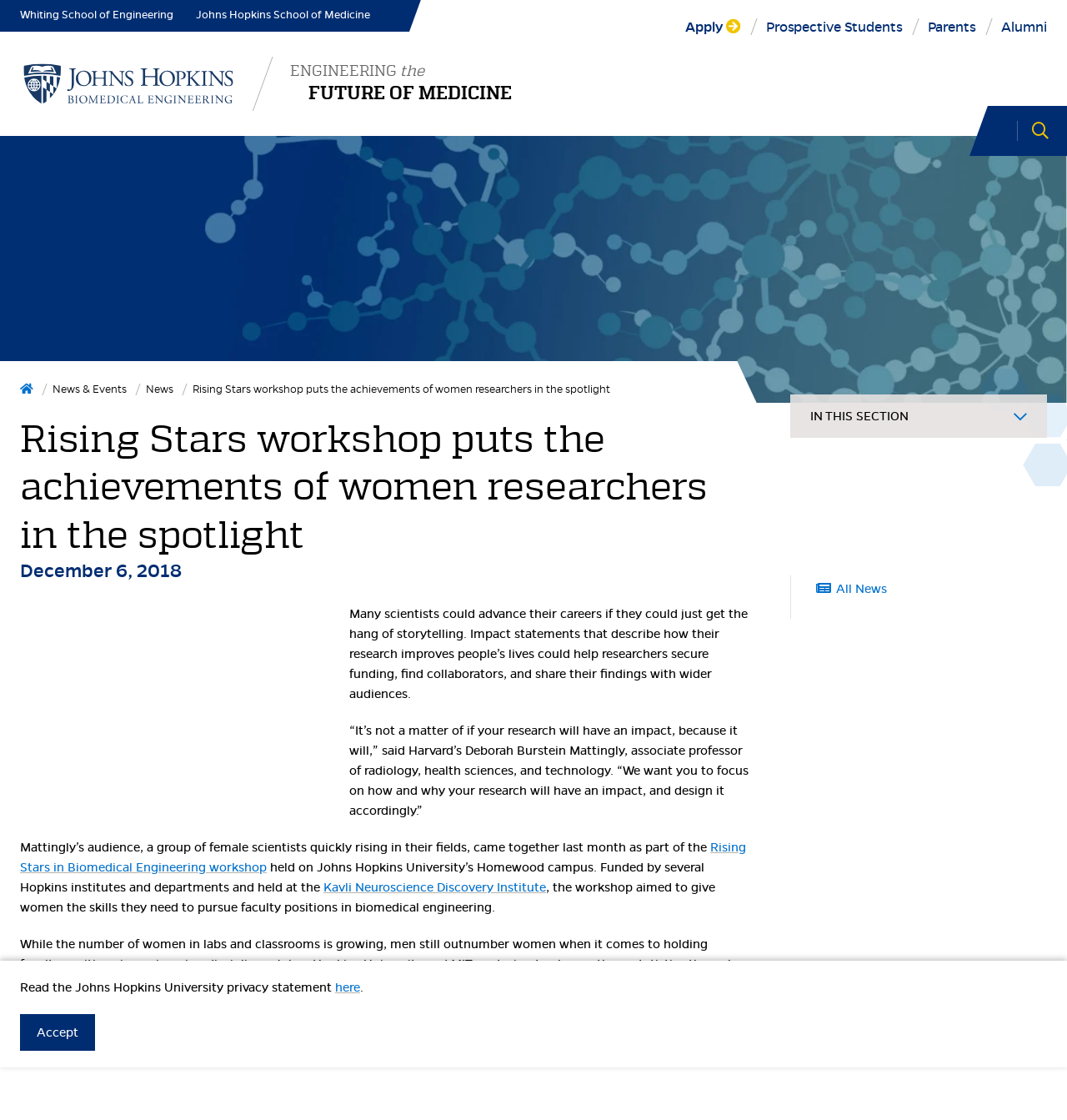What is the current status of women in engineering disciplines?
Using the image, provide a detailed and thorough answer to the question.

I found the answer by reading the text 'While the number of women in labs and classrooms is growing, men still outnumber women when it comes to holding faculty positions in engineering disciplines' which describes the current status of women in engineering disciplines.